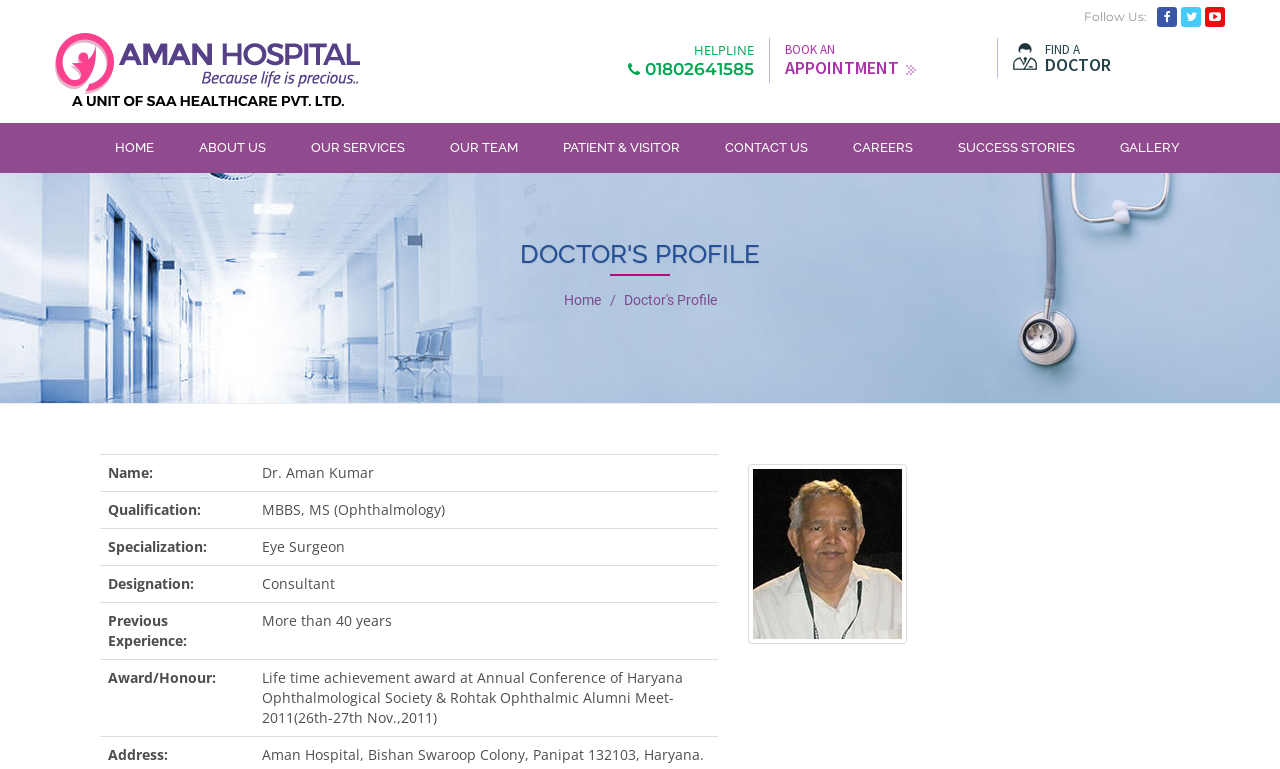Identify the bounding box coordinates for the element you need to click to achieve the following task: "Book an appointment". The coordinates must be four float values ranging from 0 to 1, formatted as [left, top, right, bottom].

[0.613, 0.056, 0.767, 0.099]